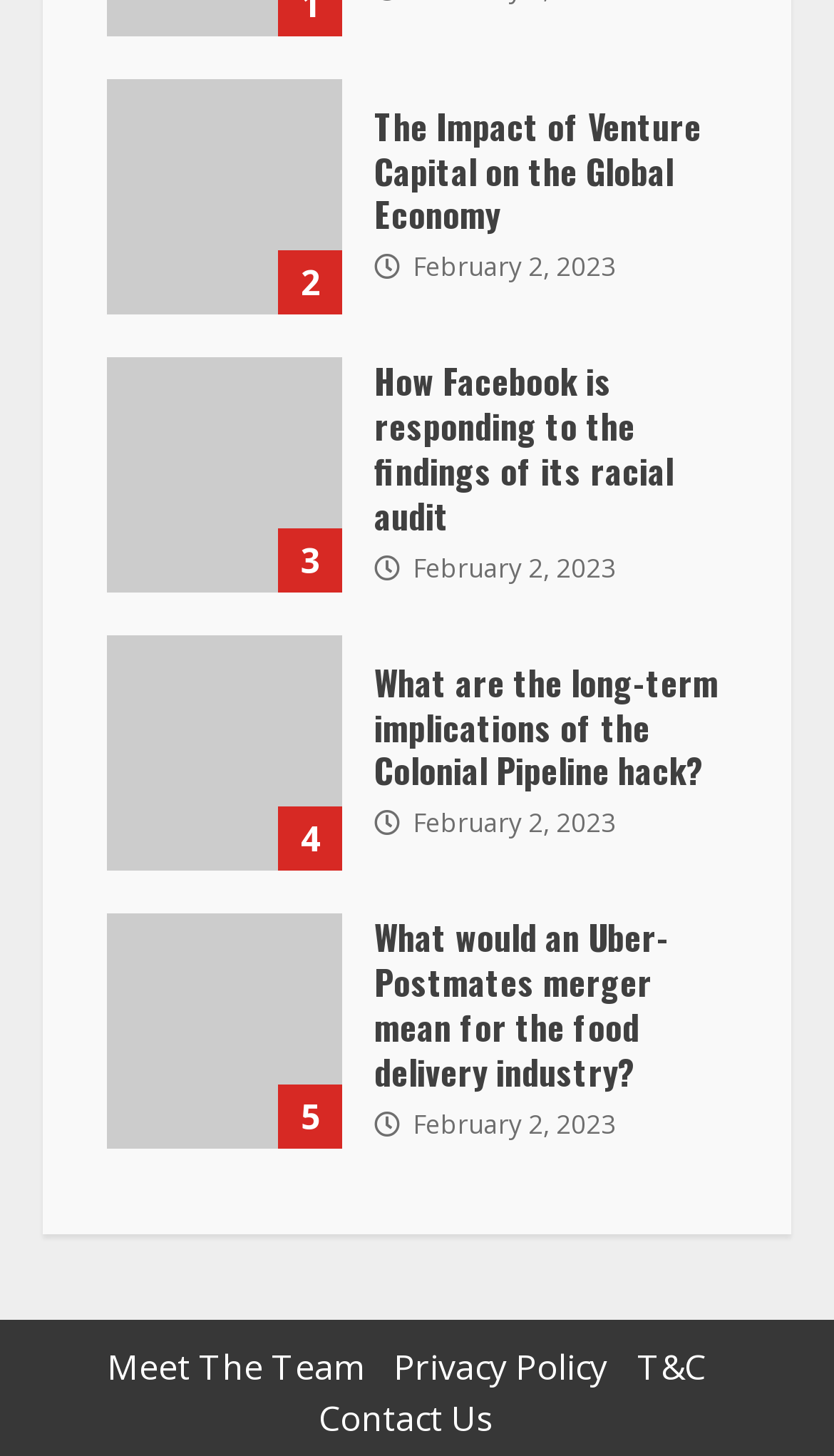Can you look at the image and give a comprehensive answer to the question:
What is the topic of the first article?

I read the heading of the first article, which is 'The Impact of Venture Capital on the Global Economy', and determined that the topic is Venture Capital.